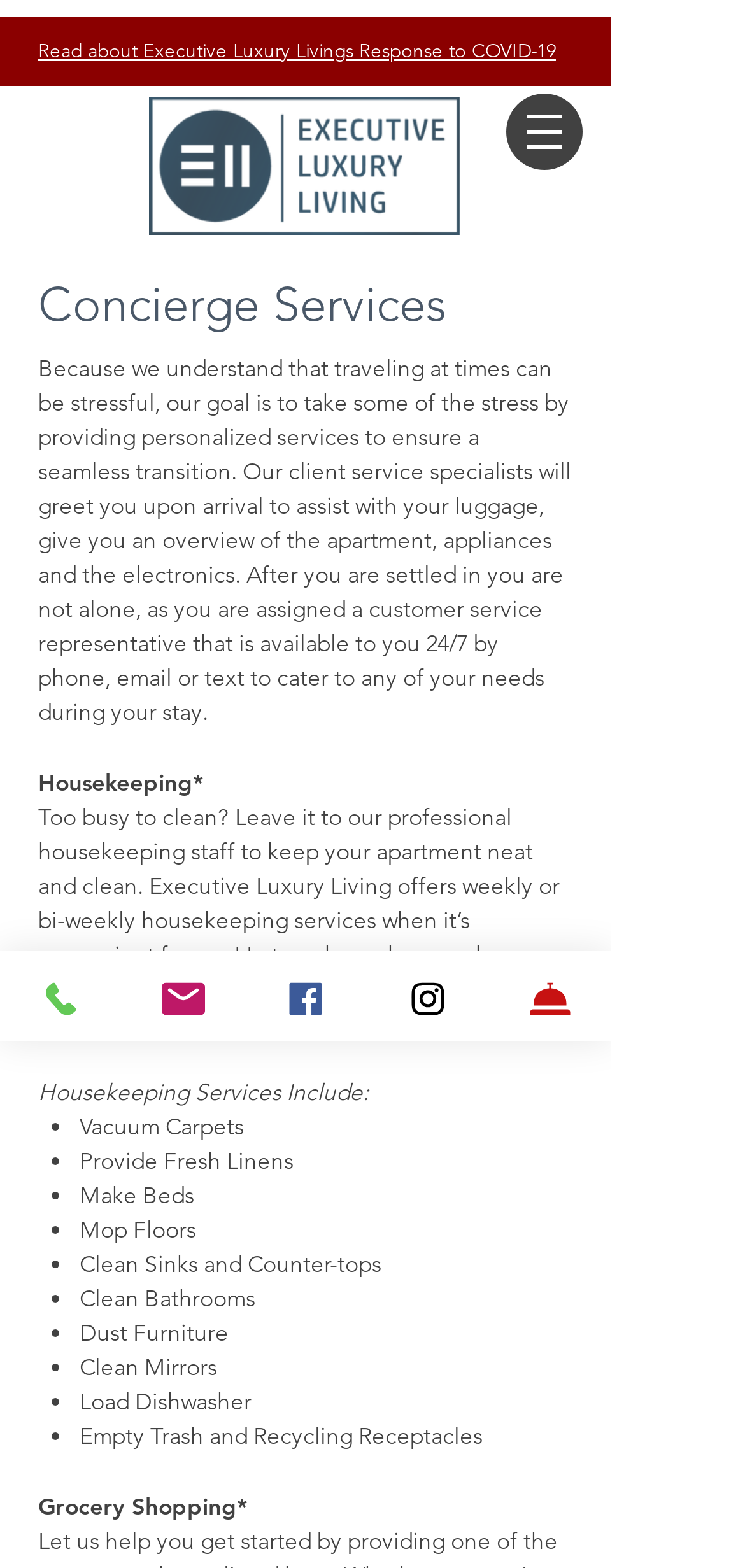What is included in the housekeeping services?
Refer to the screenshot and respond with a concise word or phrase.

Various tasks